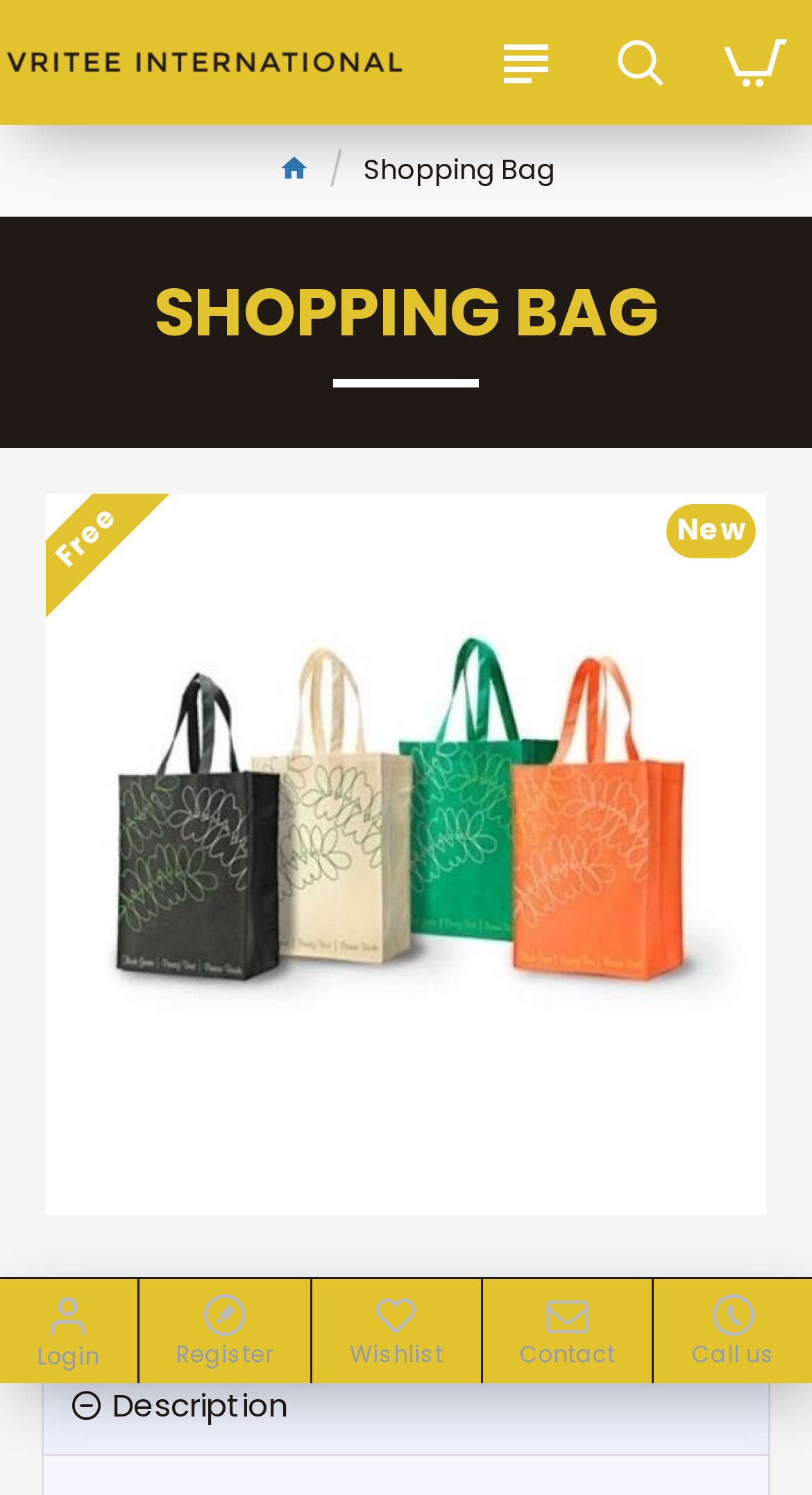What is the text on the top-left corner of the webpage?
Look at the image and provide a short answer using one word or a phrase.

Your Store